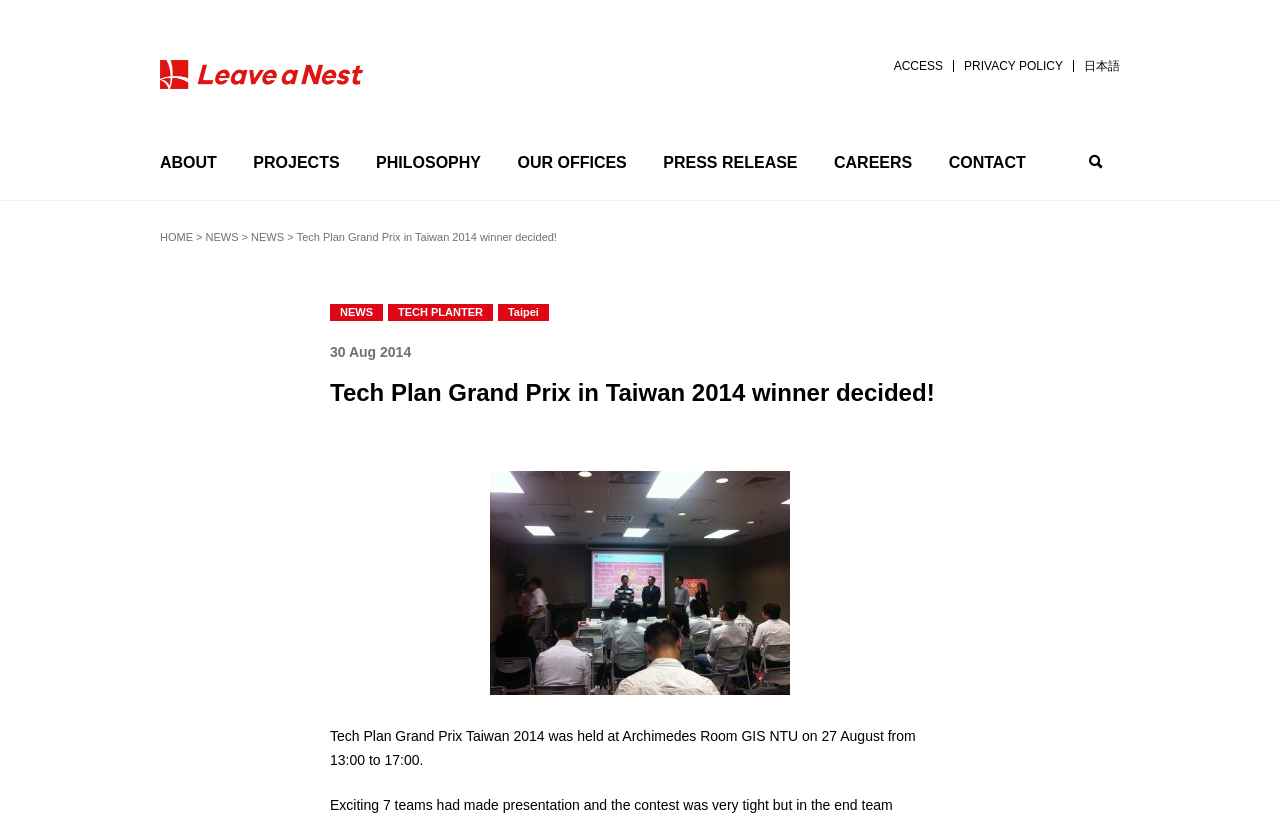Specify the bounding box coordinates of the area to click in order to follow the given instruction: "go to Leave a Nest Co., Ltd. homepage."

[0.125, 0.077, 0.284, 0.096]